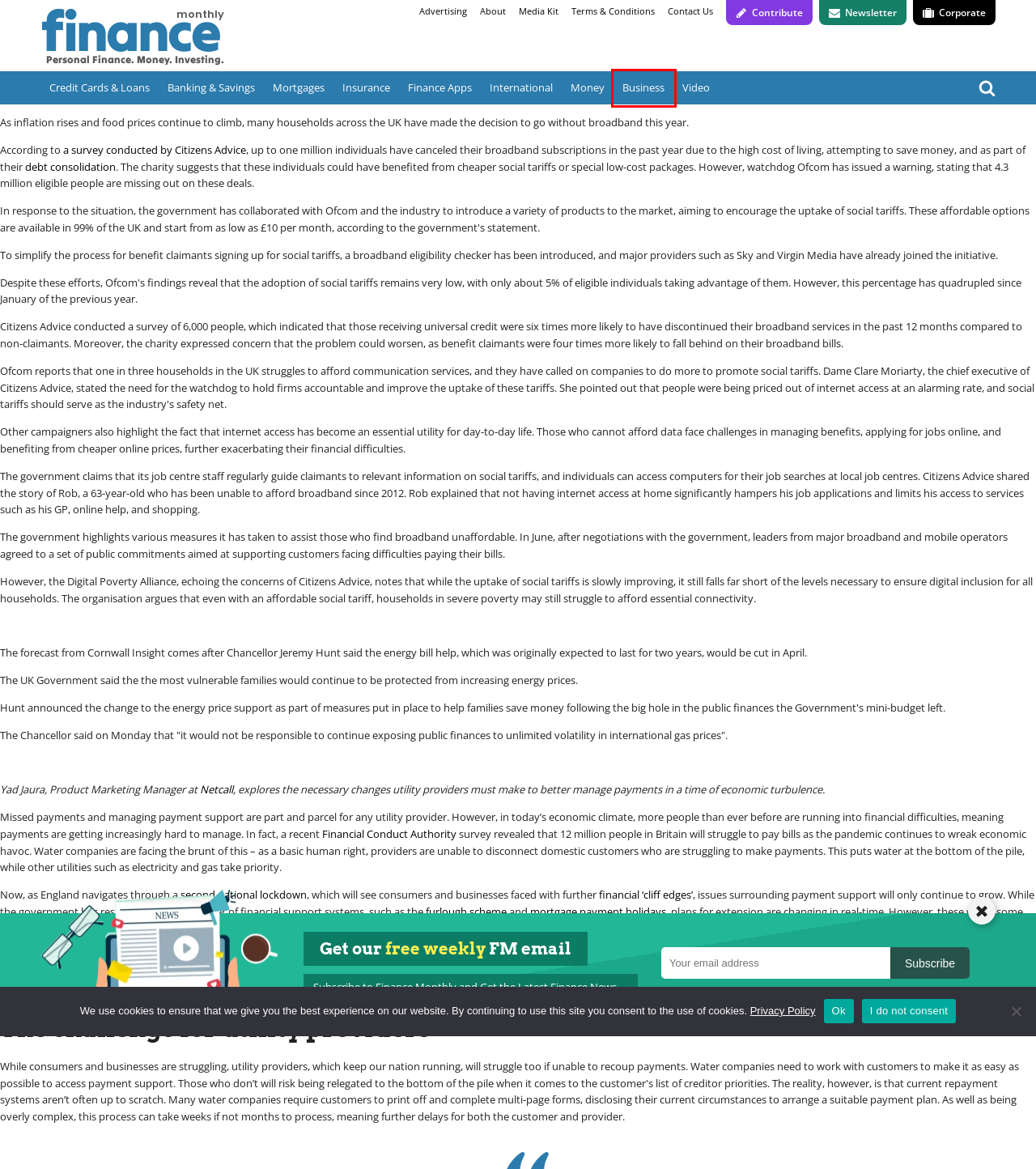Review the screenshot of a webpage that includes a red bounding box. Choose the most suitable webpage description that matches the new webpage after clicking the element within the red bounding box. Here are the candidates:
A. Mortgages - Finance Monthly | Personal Finance. Money. Investing
B. Advertising & Marketing - Finance Monthly | Personal Finance. Money. Investing
C. Updated GDPR Privacy Policy - Finance Monthly | Personal Finance. Money. Investing
D. Video - Finance Monthly | Personal Finance. Money. Investing
E. Money - Finance Monthly | Personal Finance. Money. Investing
F. Coronavirus and the impact on output in the UK economy - Office for National Statistics
G. Debt Consolidation Loans | Check Eligibility | Bad Credit OK | Proper Finance
H. Business - Finance Monthly | Personal Finance. Money. Investing

H